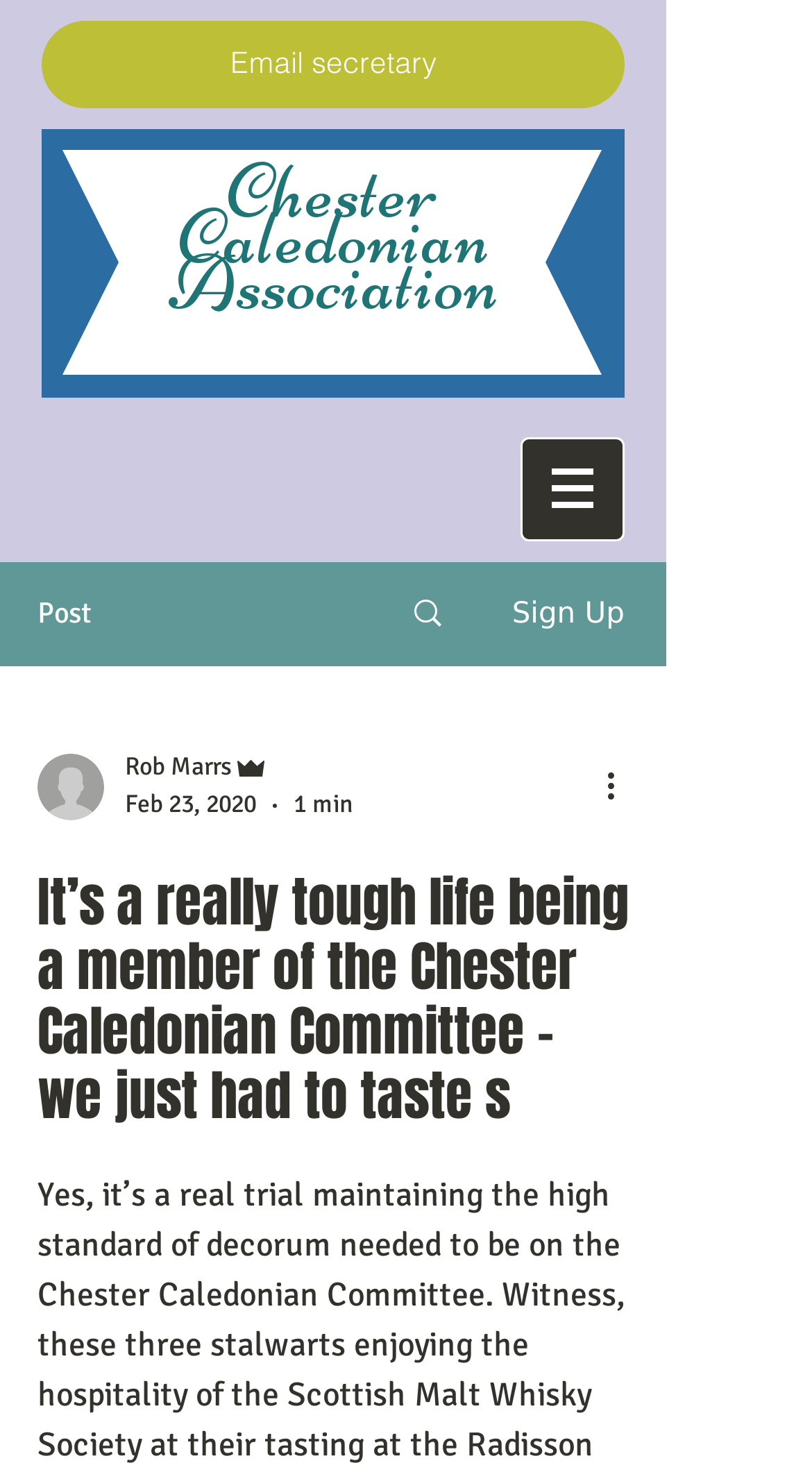Create an elaborate caption for the webpage.

The webpage appears to be a blog post or article from the Chester Caledonian Association. At the top, there is a heading with the title "Chester Caledonian Association" and a link to the association's page. Below this, there is a navigation menu labeled "Site" with a dropdown button and an image. 

To the left of the navigation menu, there is a link to "Email secretary" and a heading with the title of the article, "It’s a really tough life being a member of the Chester Caledonian Committee – we just had to taste s". 

On the right side of the page, there are three links: "Post", a link with an image, and "Sign Up". Below these links, there is a section with the writer's picture, their name "Rob Marrs", and their role "Admin". The date "Feb 23, 2020" and the time "1 min" are also displayed in this section. 

Further down the page, there is a button labeled "More actions" with an image, and the main content of the article, which is a humorous account of being a member of the Chester Caledonian Committee.